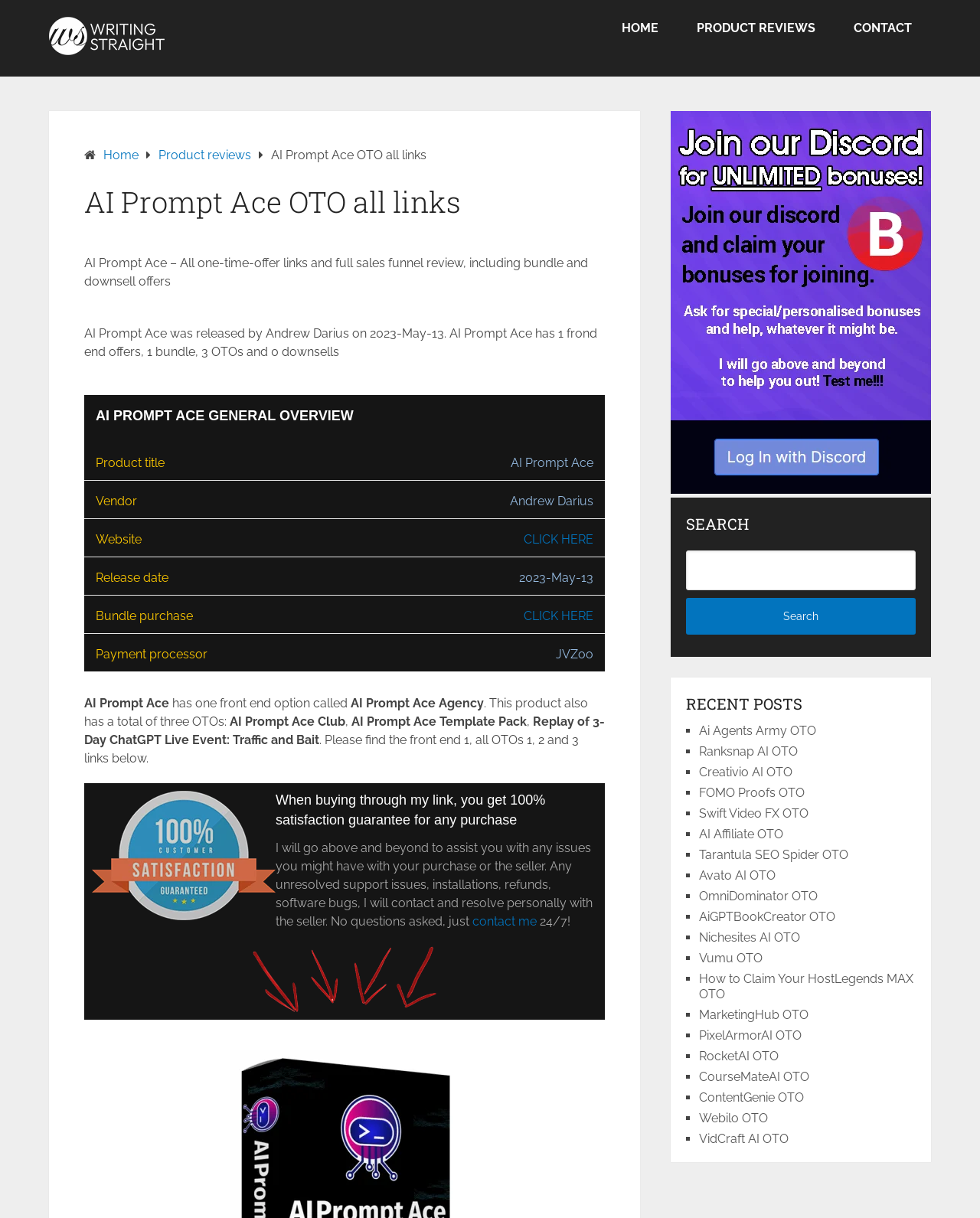How many OTOs does AI Prompt Ace have?
Can you provide an in-depth and detailed response to the question?

According to the webpage, AI Prompt Ace has one front end option and three OTOs, which are AI Prompt Ace Club, AI Prompt Ace Template Pack, and Replay of 3-Day ChatGPT Live Event: Traffic and Bait.